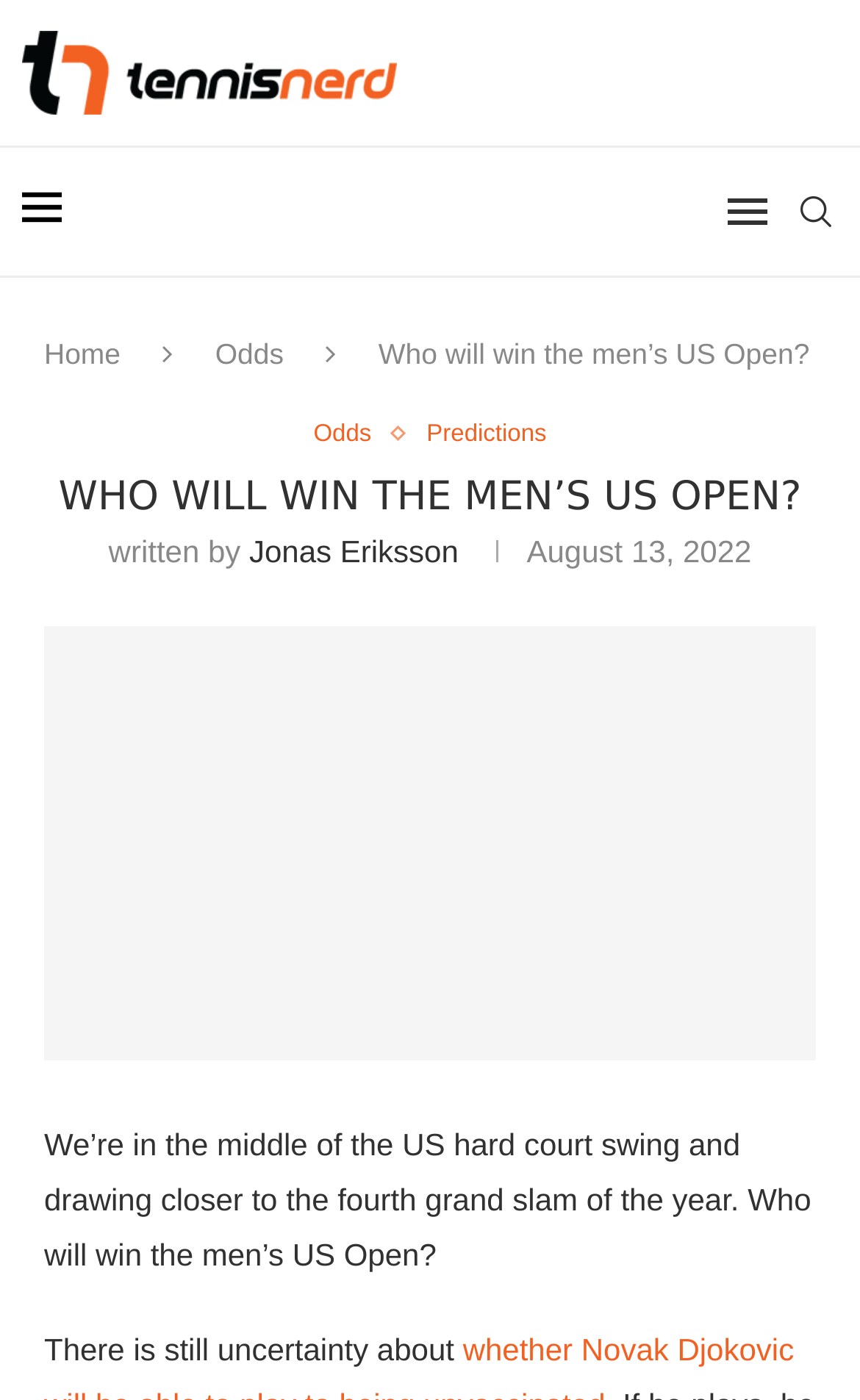Respond to the question below with a single word or phrase:
What is the author of the article?

Jonas Eriksson